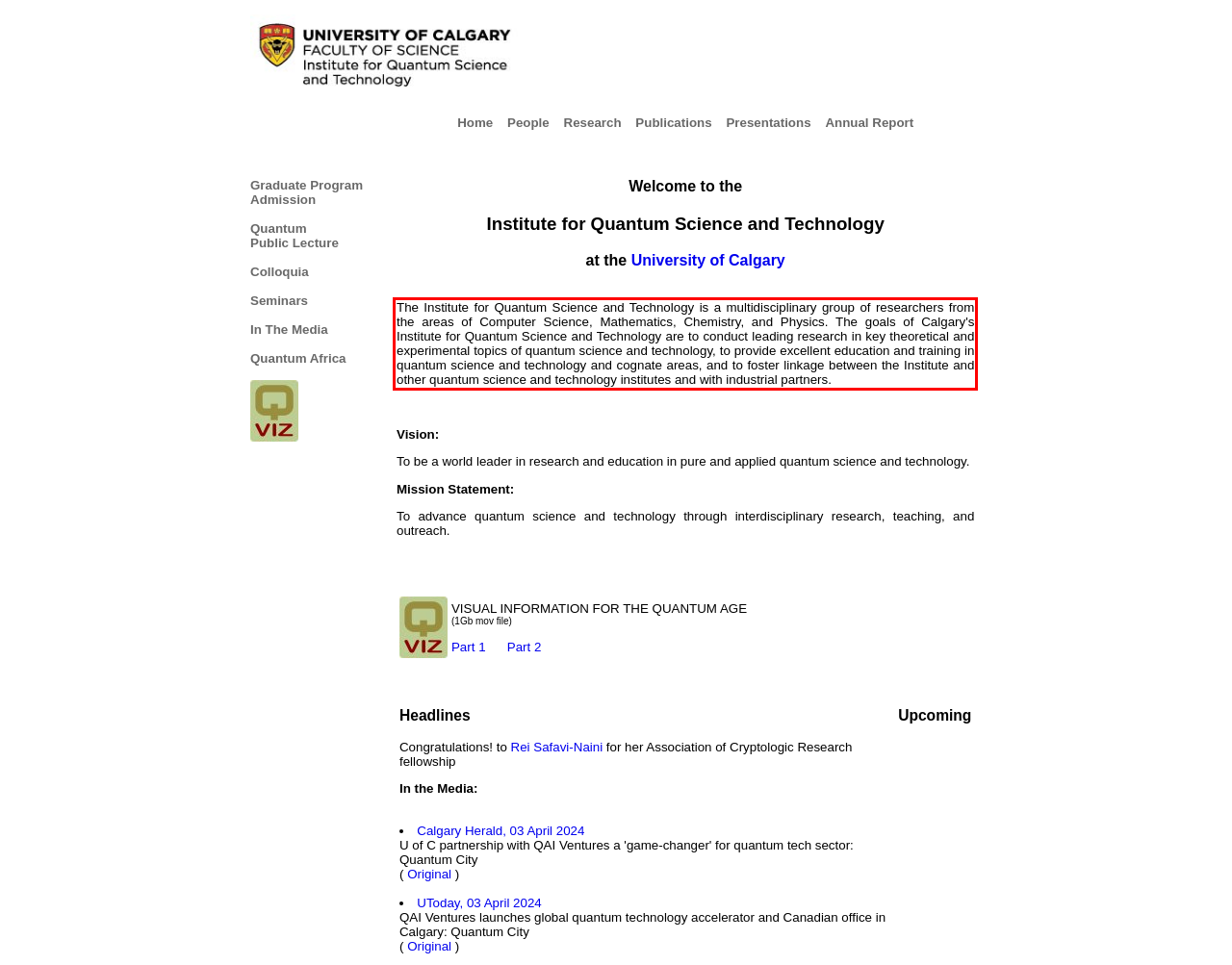Analyze the screenshot of the webpage and extract the text from the UI element that is inside the red bounding box.

The Institute for Quantum Science and Technology is a multidisciplinary group of researchers from the areas of Computer Science, Mathematics, Chemistry, and Physics. The goals of Calgary's Institute for Quantum Science and Technology are to conduct leading research in key theoretical and experimental topics of quantum science and technology, to provide excellent education and training in quantum science and technology and cognate areas, and to foster linkage between the Institute and other quantum science and technology institutes and with industrial partners.